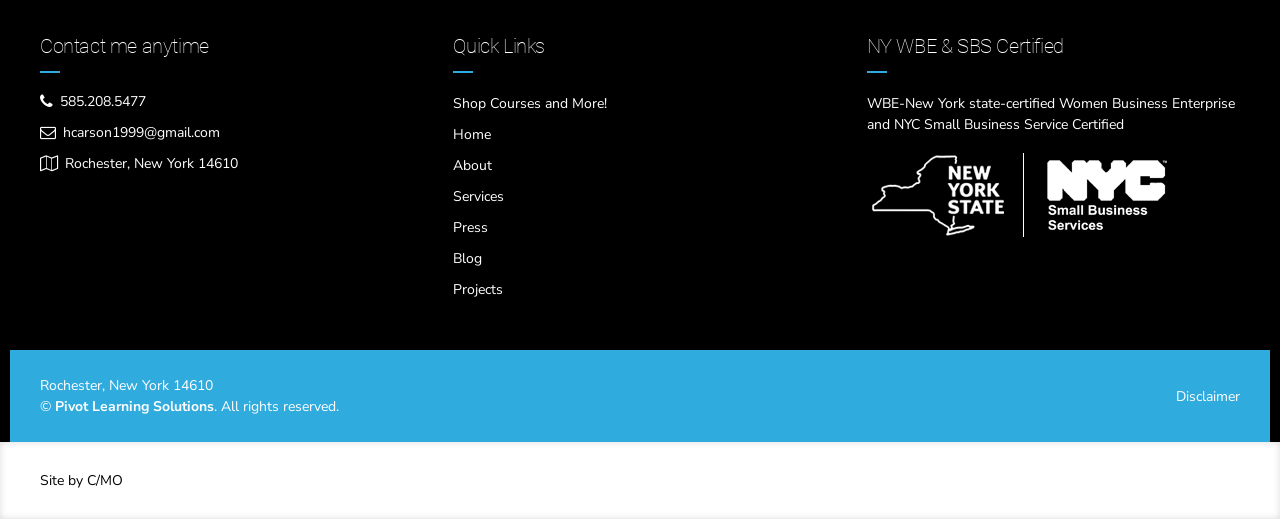Determine the bounding box coordinates of the clickable region to follow the instruction: "Learn about NY WBE & SBS Certification".

[0.677, 0.07, 0.831, 0.141]